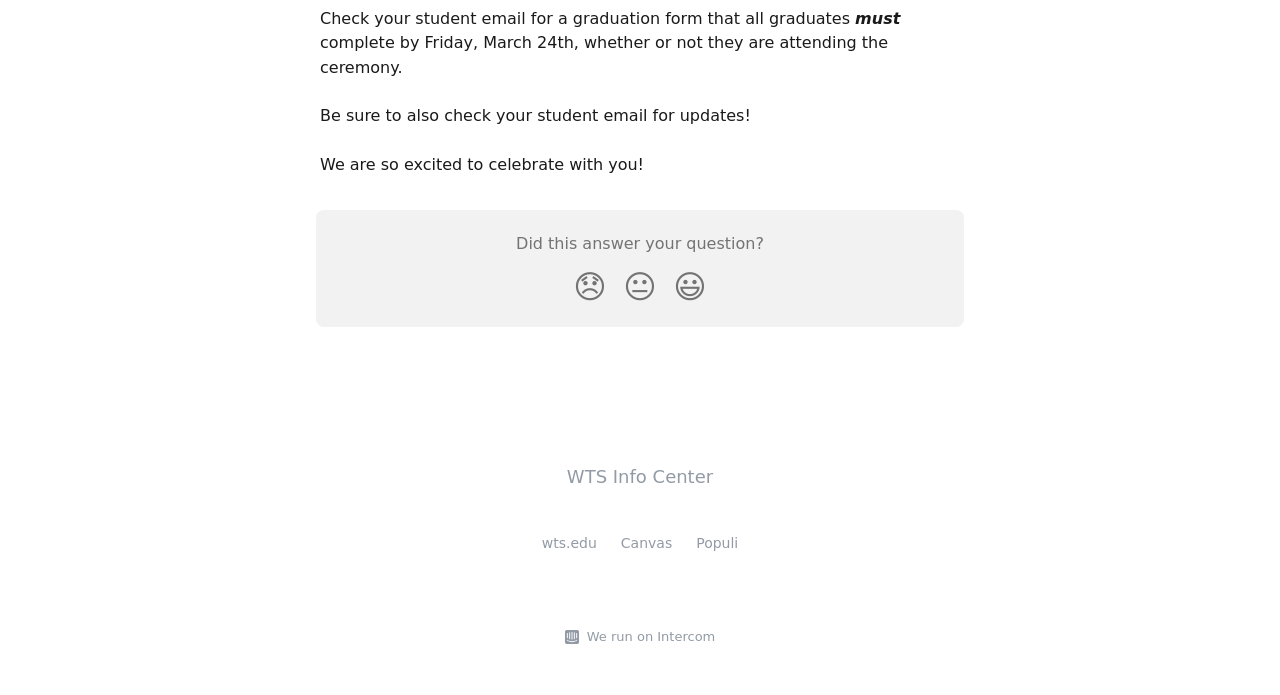Please locate the UI element described by "Populi" and provide its bounding box coordinates.

[0.544, 0.77, 0.577, 0.793]